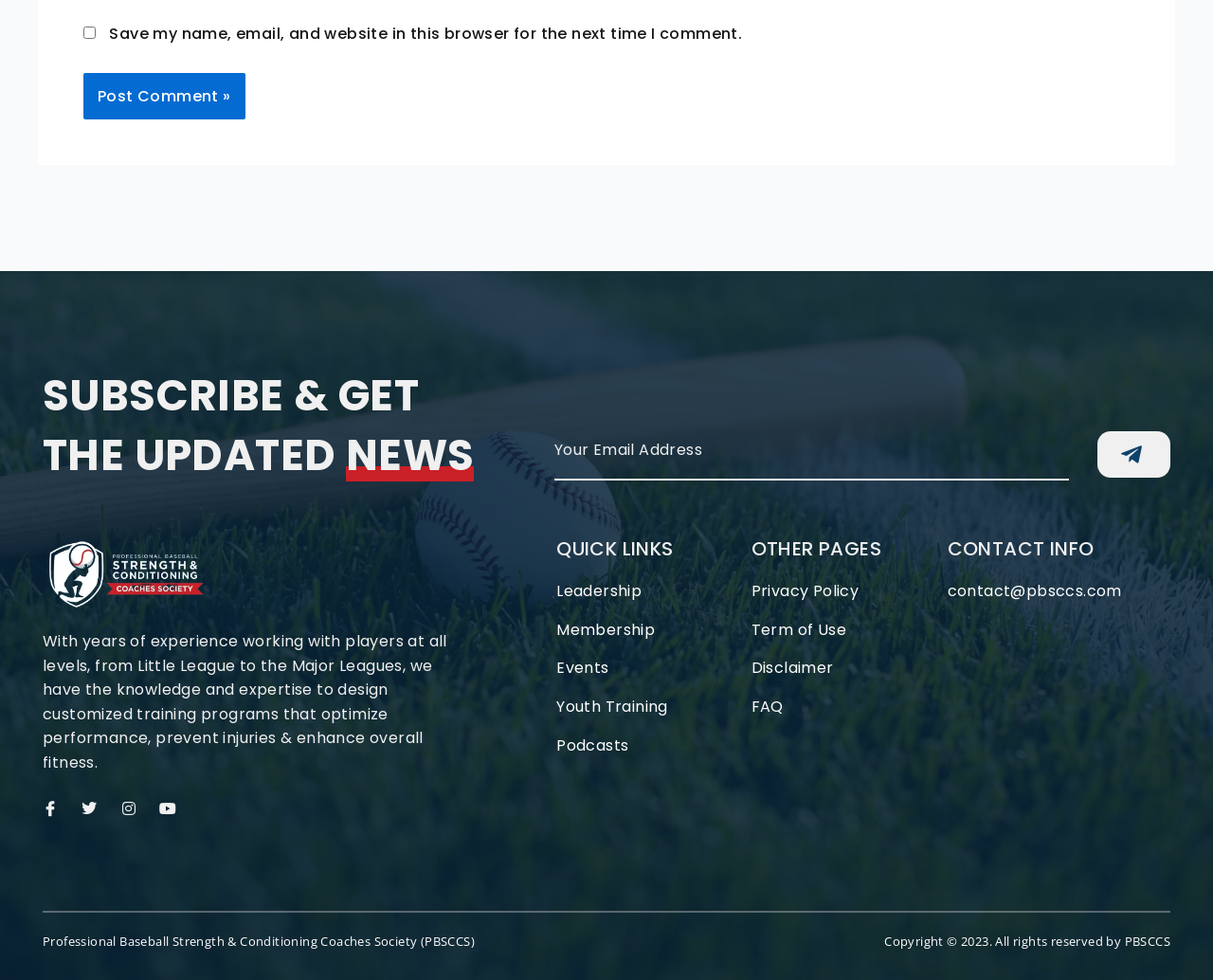Given the description Disclaimer, predict the bounding box coordinates of the UI element. Ensure the coordinates are in the format (top-left x, top-left y, bottom-right x, bottom-right y) and all values are between 0 and 1.

[0.619, 0.67, 0.781, 0.694]